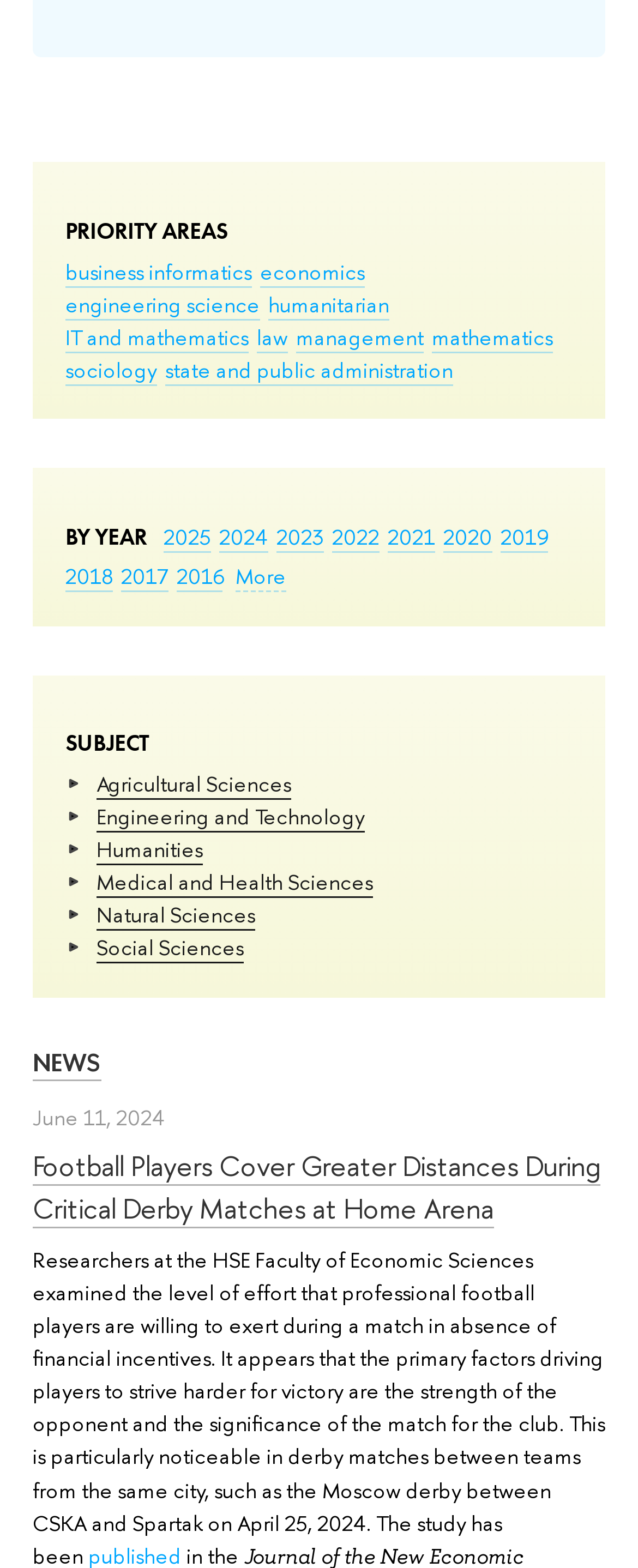What is the subject category of 'Agricultural Sciences'?
Give a detailed and exhaustive answer to the question.

The webpage has a section labeled 'SUBJECT' which lists several links, including 'Agricultural Sciences', 'Engineering and Technology', and others. The 'Agricultural Sciences' link is categorized under the 'SUBJECT' section.